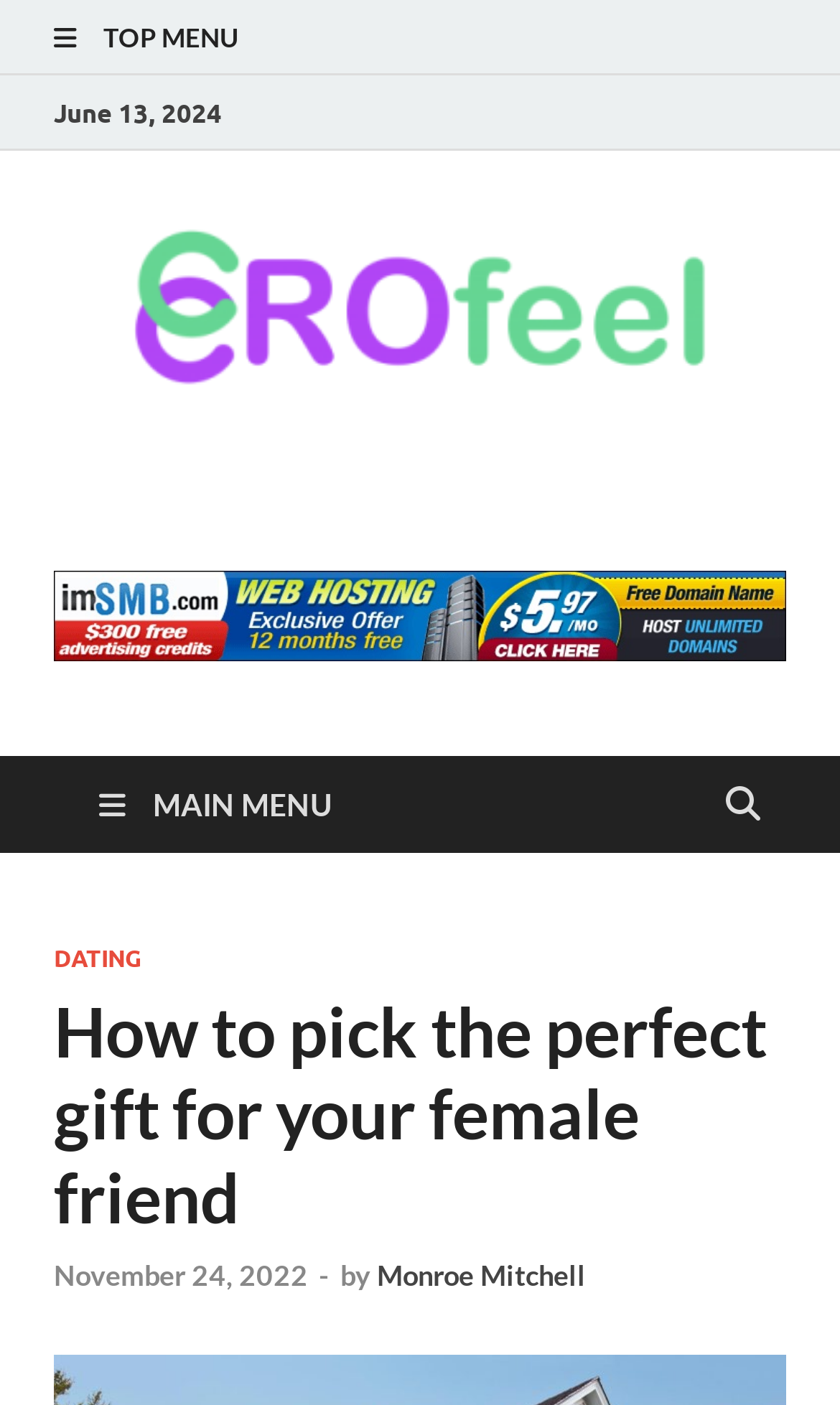What is the name of the website?
Look at the image and respond to the question as thoroughly as possible.

The name of the website can be found at the top of the webpage, which is 'EroFeel', and it is also the logo of the website.